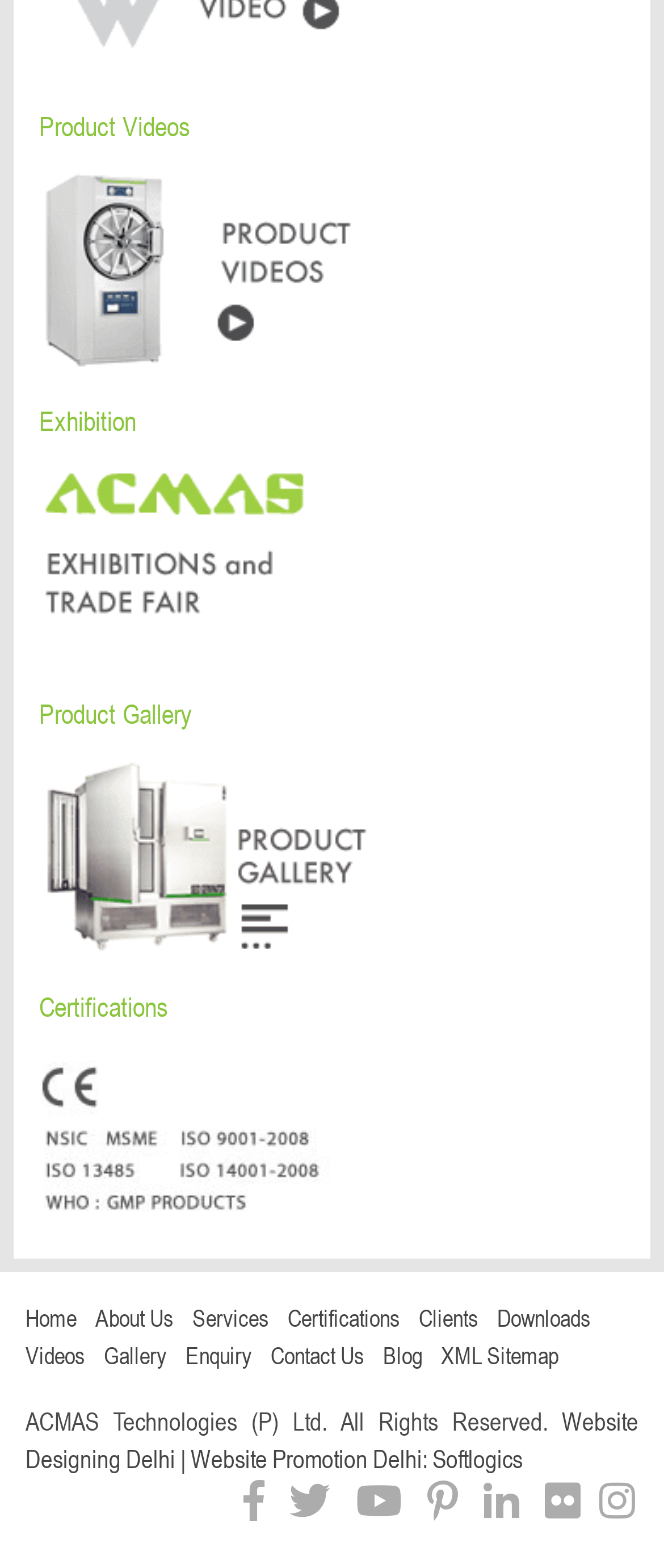Show the bounding box coordinates for the element that needs to be clicked to execute the following instruction: "Go to home page". Provide the coordinates in the form of four float numbers between 0 and 1, i.e., [left, top, right, bottom].

[0.038, 0.831, 0.115, 0.849]